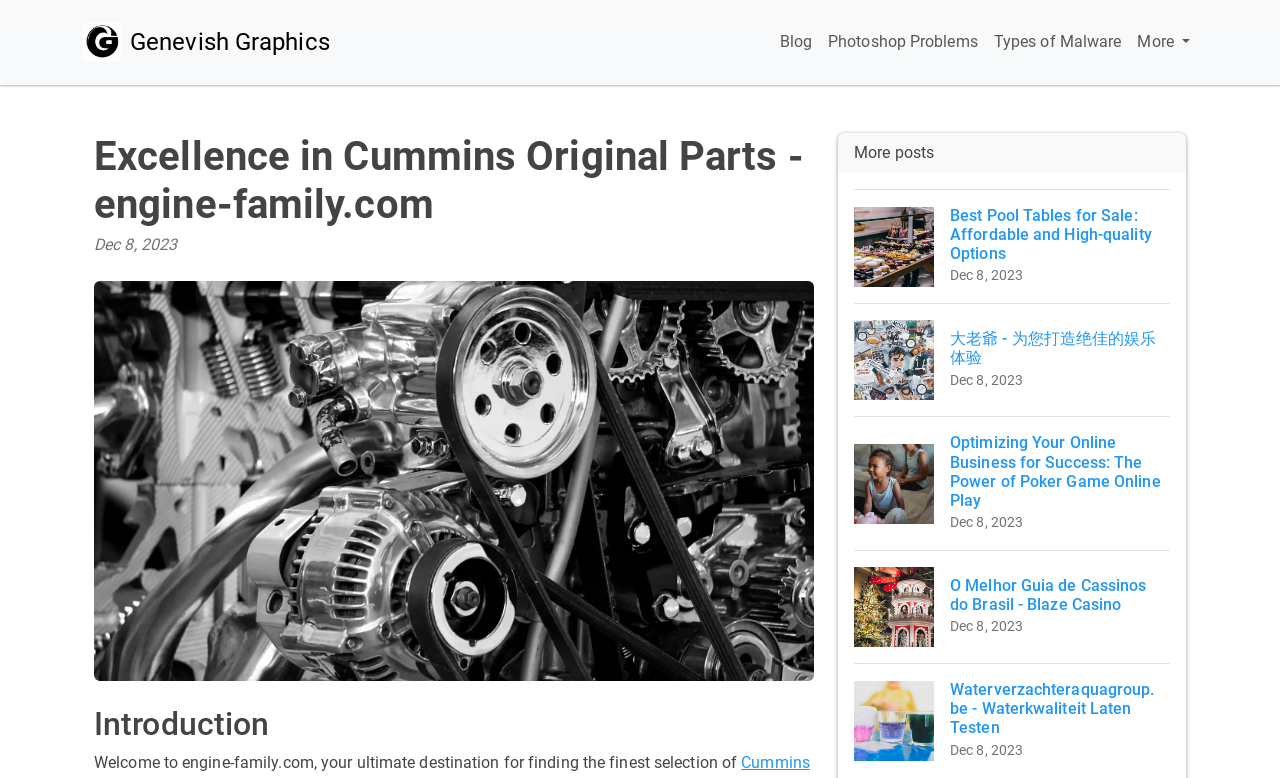Locate the bounding box coordinates of the segment that needs to be clicked to meet this instruction: "View more posts".

[0.882, 0.021, 0.936, 0.088]